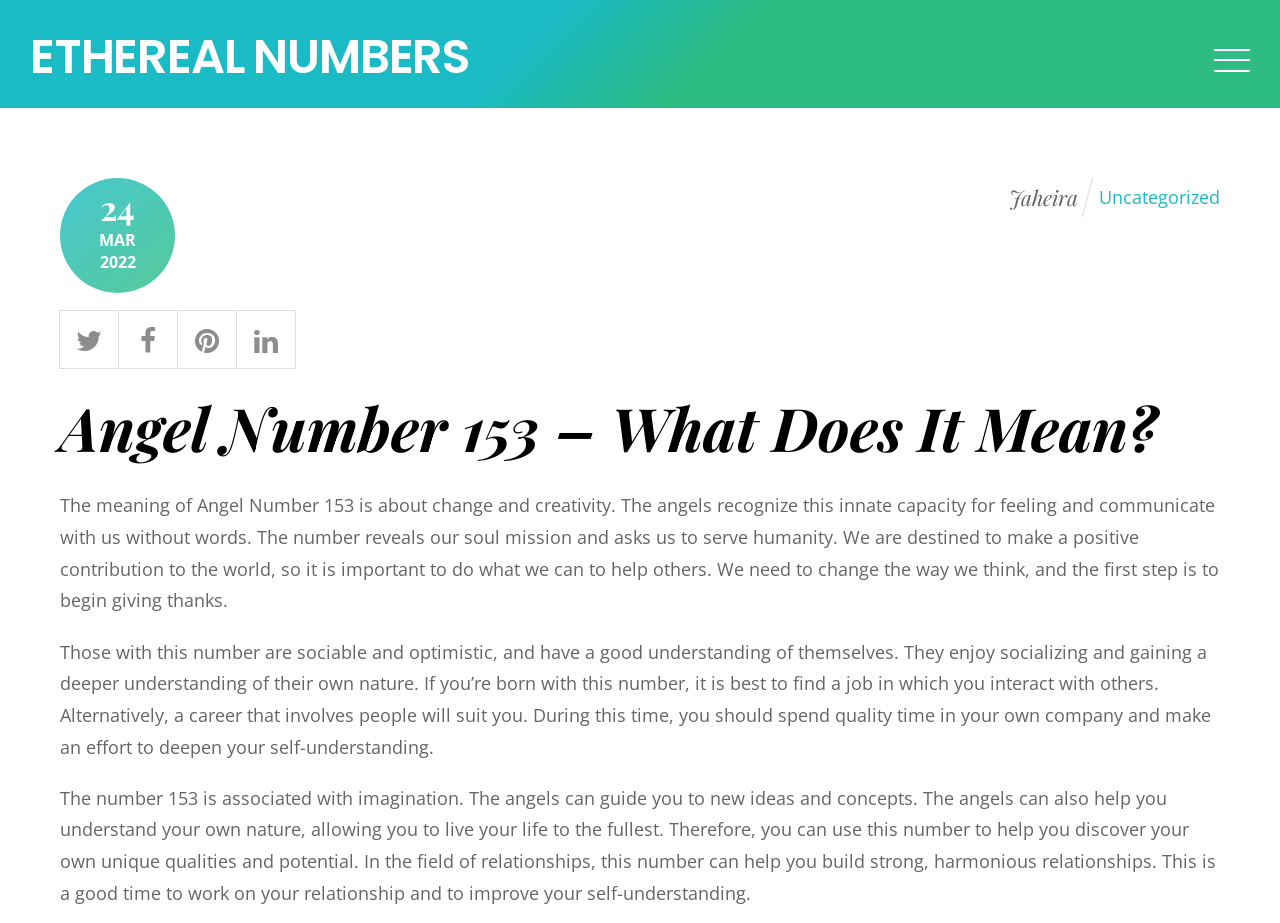Please find and provide the title of the webpage.

Angel Number 153 – What Does It Mean?